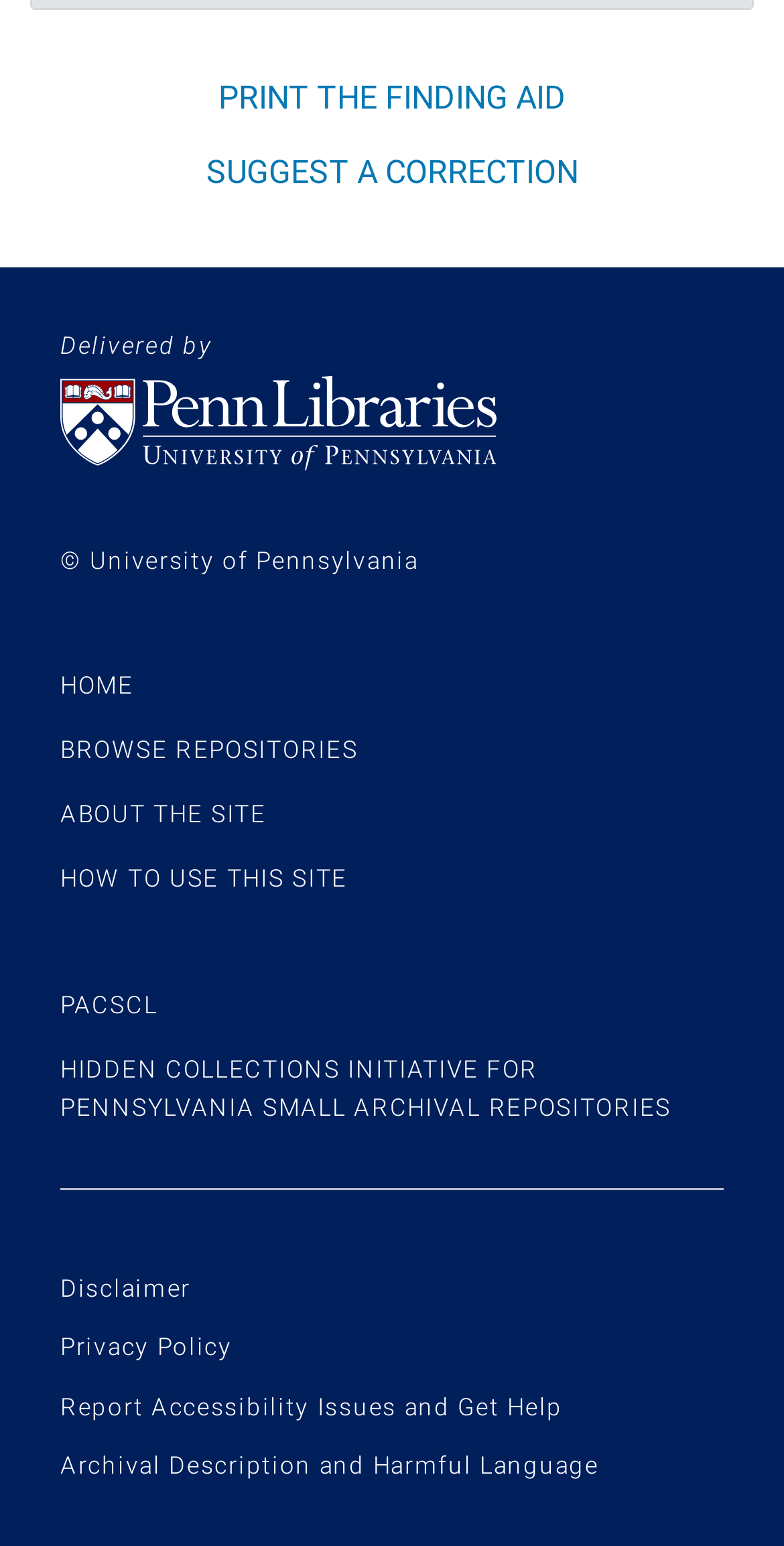Highlight the bounding box coordinates of the element you need to click to perform the following instruction: "Visit the HOME page."

[0.077, 0.434, 0.171, 0.452]